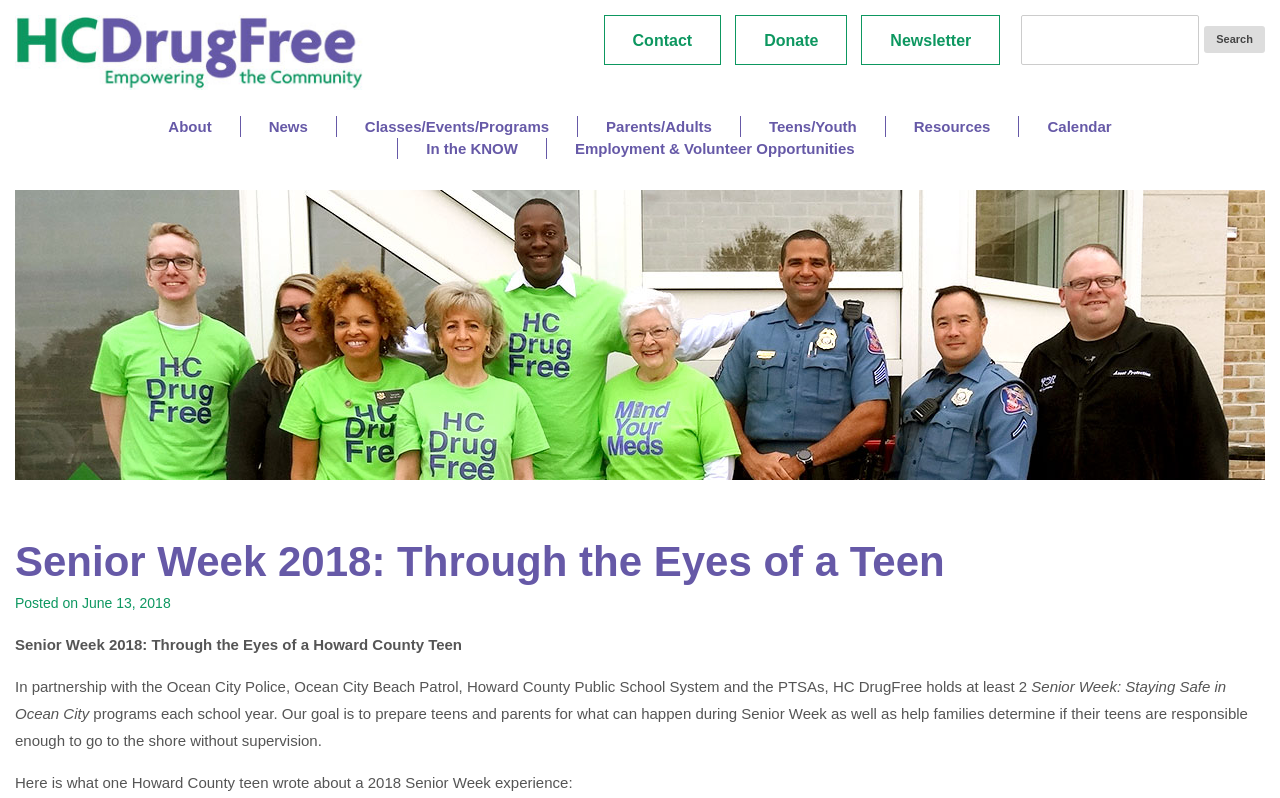With reference to the screenshot, provide a detailed response to the question below:
How many programs does HC DrugFree hold each school year?

I found the answer by reading the text in the article, which says 'HC DrugFree holds at least 2 programs each school year.' This suggests that HC DrugFree holds at least 2 programs each school year.